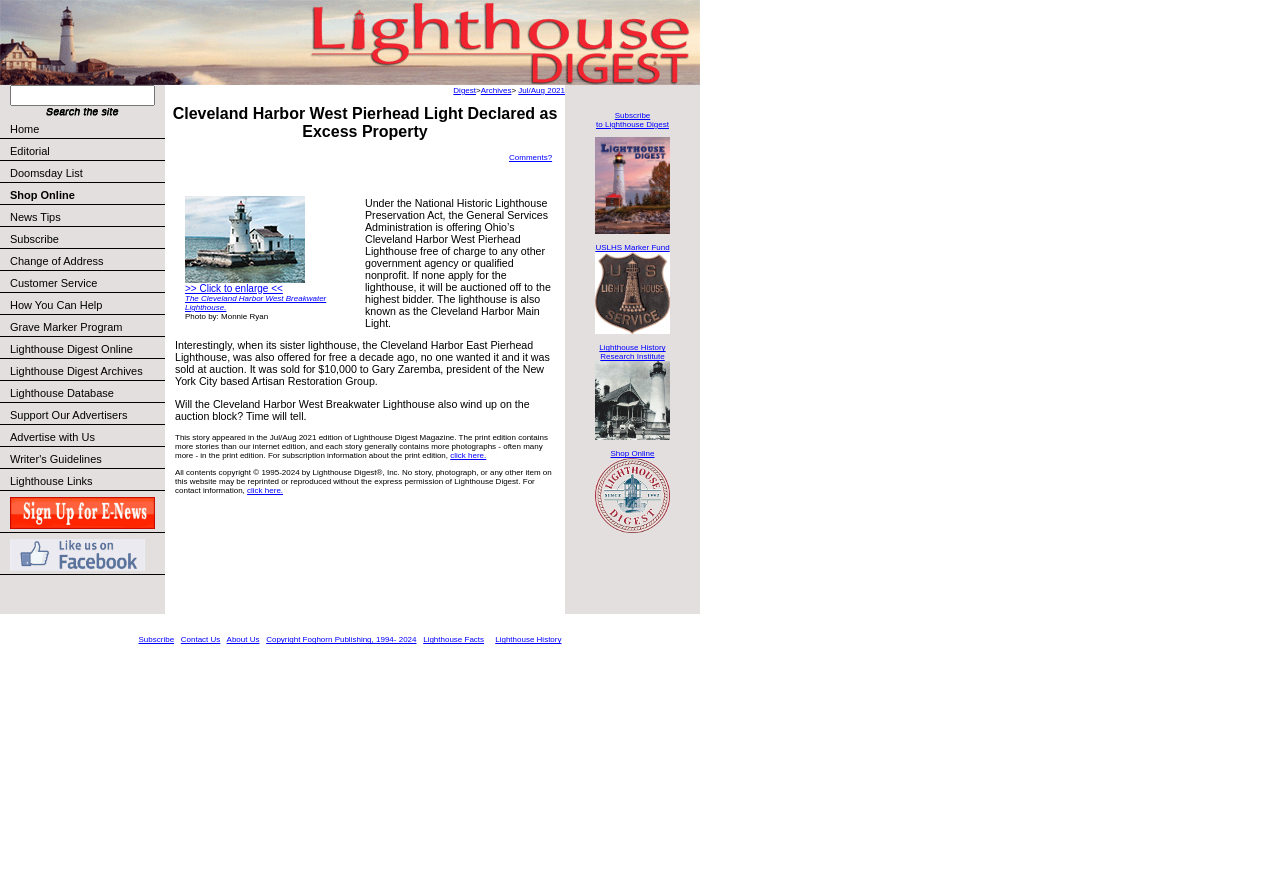Show the bounding box coordinates of the element that should be clicked to complete the task: "View Lighthouse Digest Archives".

[0.405, 0.099, 0.441, 0.109]